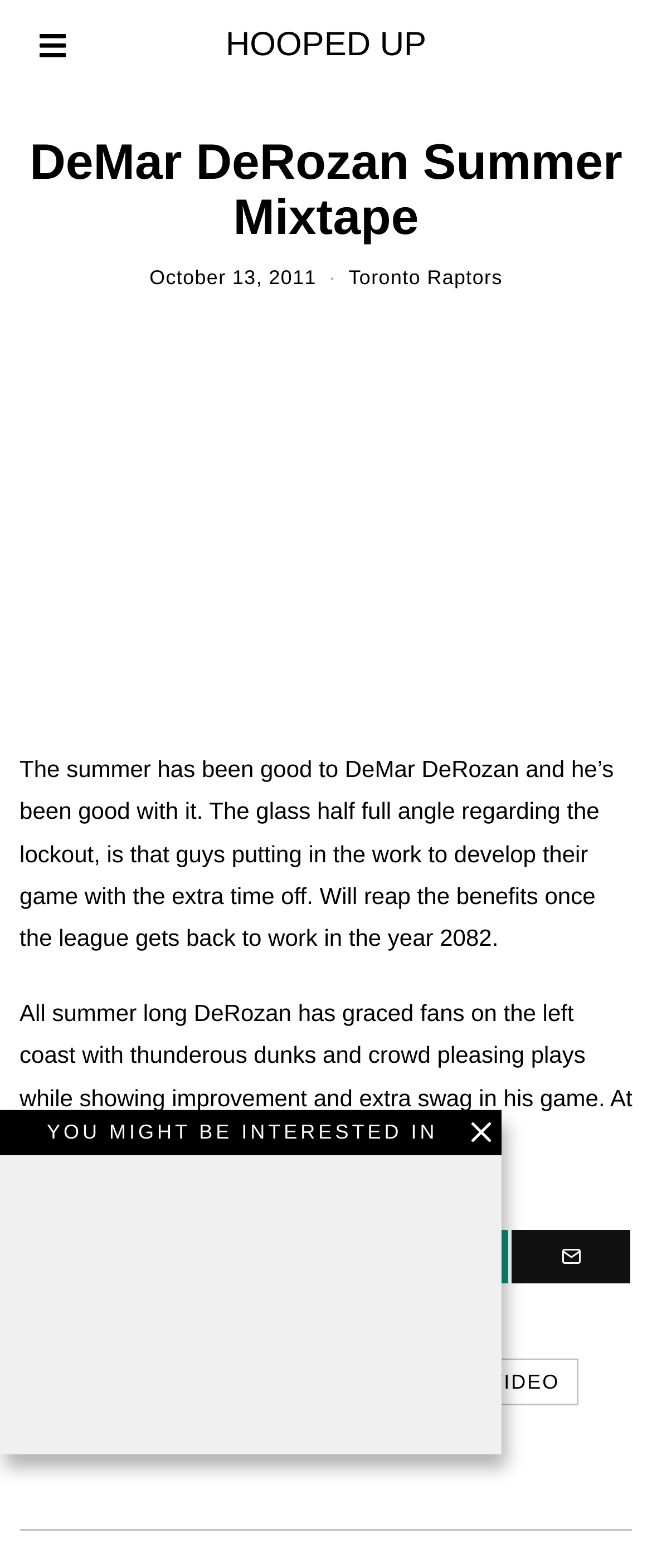Please provide the bounding box coordinates for the element that needs to be clicked to perform the instruction: "Read more about Toronto Raptors". The coordinates must consist of four float numbers between 0 and 1, formatted as [left, top, right, bottom].

[0.535, 0.17, 0.771, 0.184]